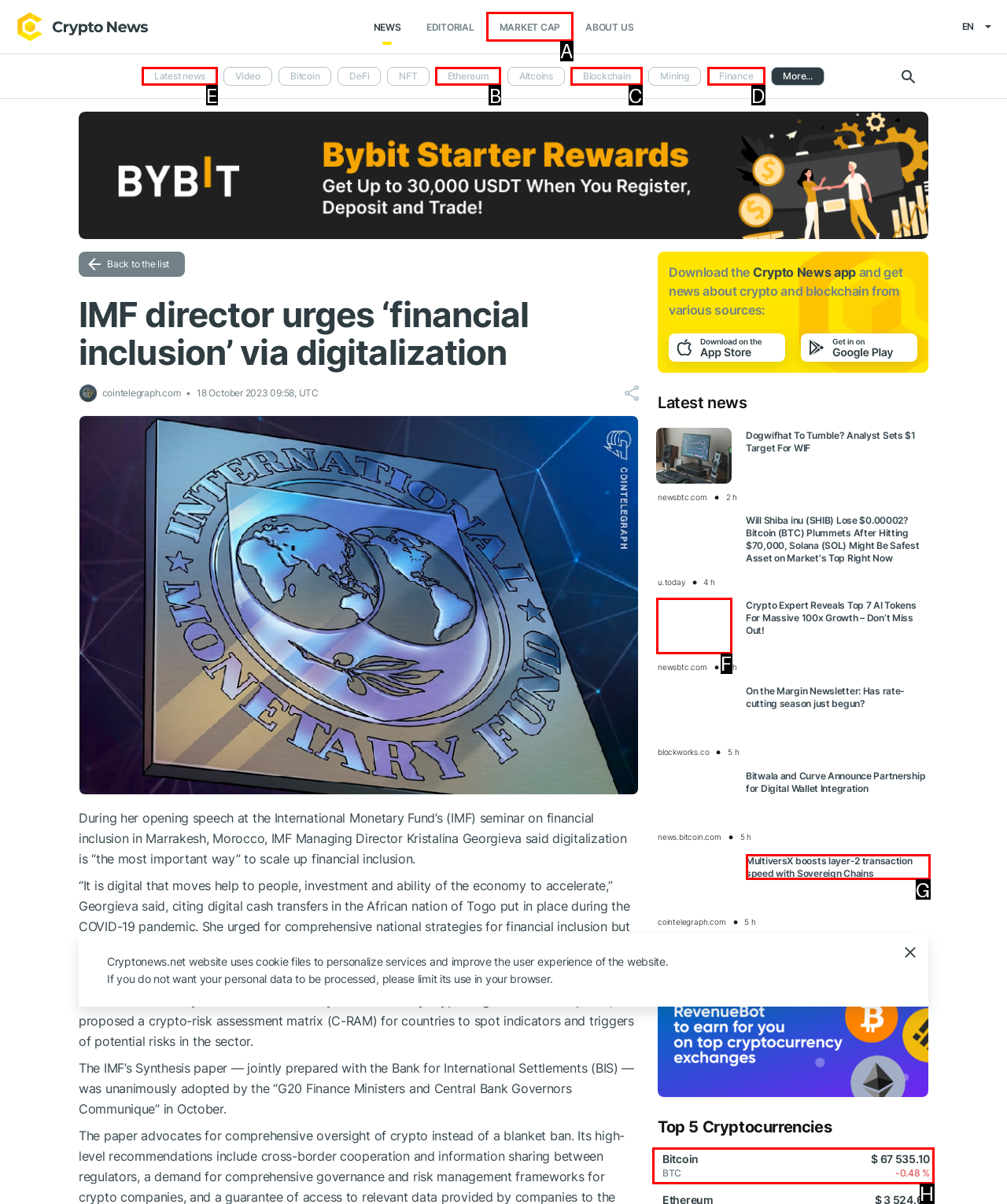Choose the HTML element that needs to be clicked for the given task: Click on the 'Latest news' link Respond by giving the letter of the chosen option.

E